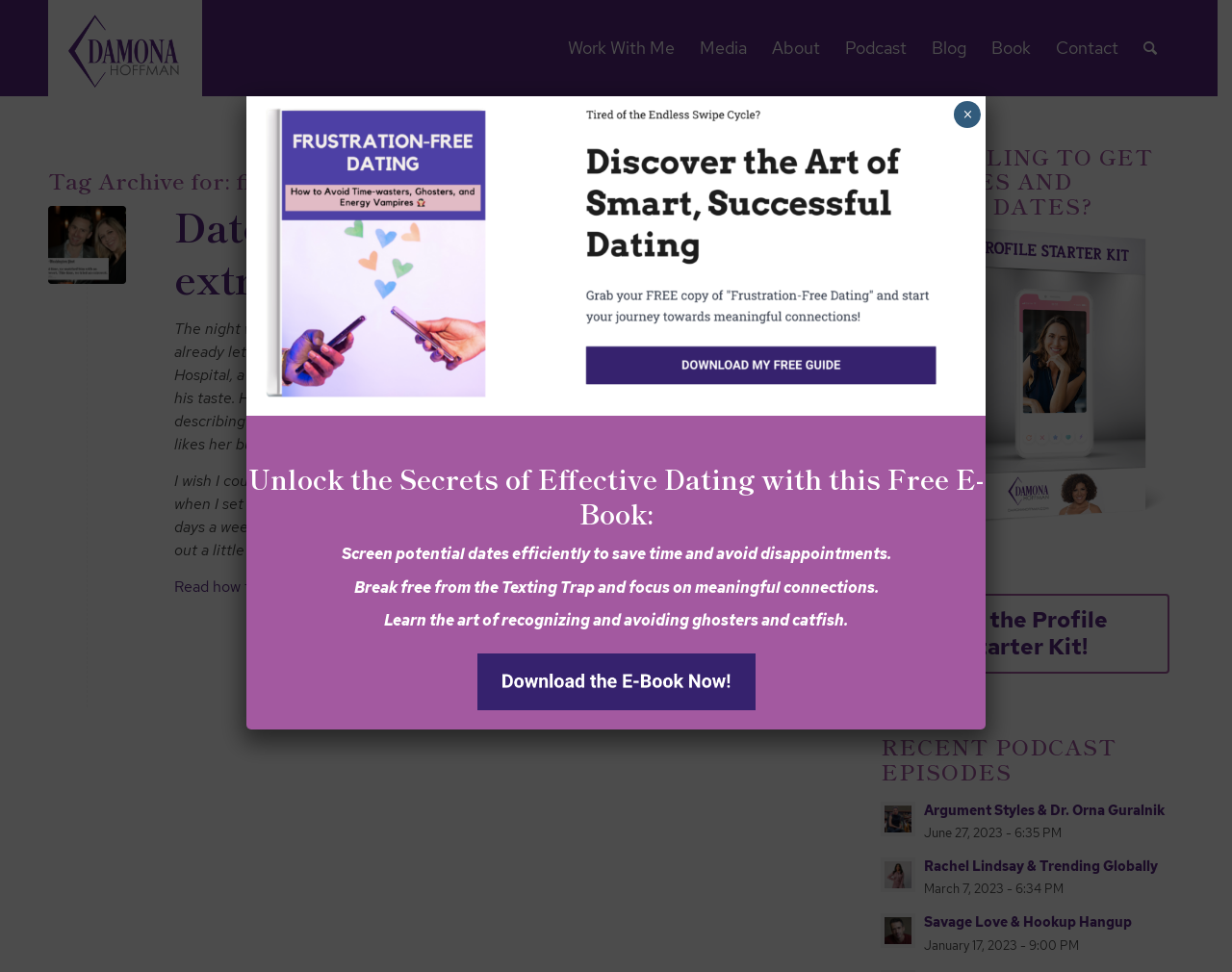Given the element description, predict the bounding box coordinates in the format (top-left x, top-left y, bottom-right x, bottom-right y). Make sure all values are between 0 and 1. Here is the element description: Get the Profile Starter Kit!

[0.723, 0.616, 0.961, 0.698]